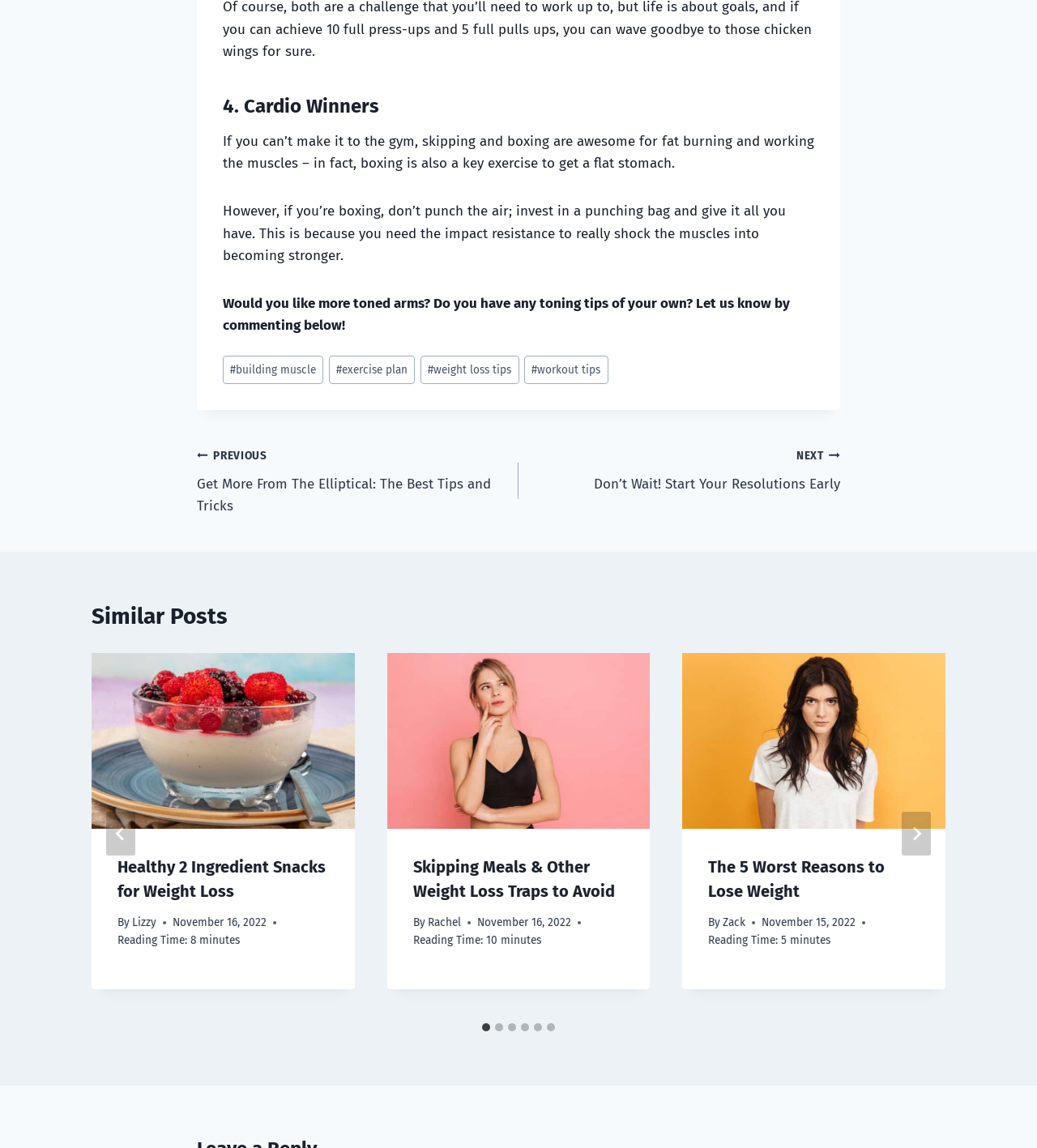Please find the bounding box coordinates of the section that needs to be clicked to achieve this instruction: "Click on the 'NEXT Don’t Wait! Start Your Resolutions Early' link".

[0.5, 0.387, 0.81, 0.431]